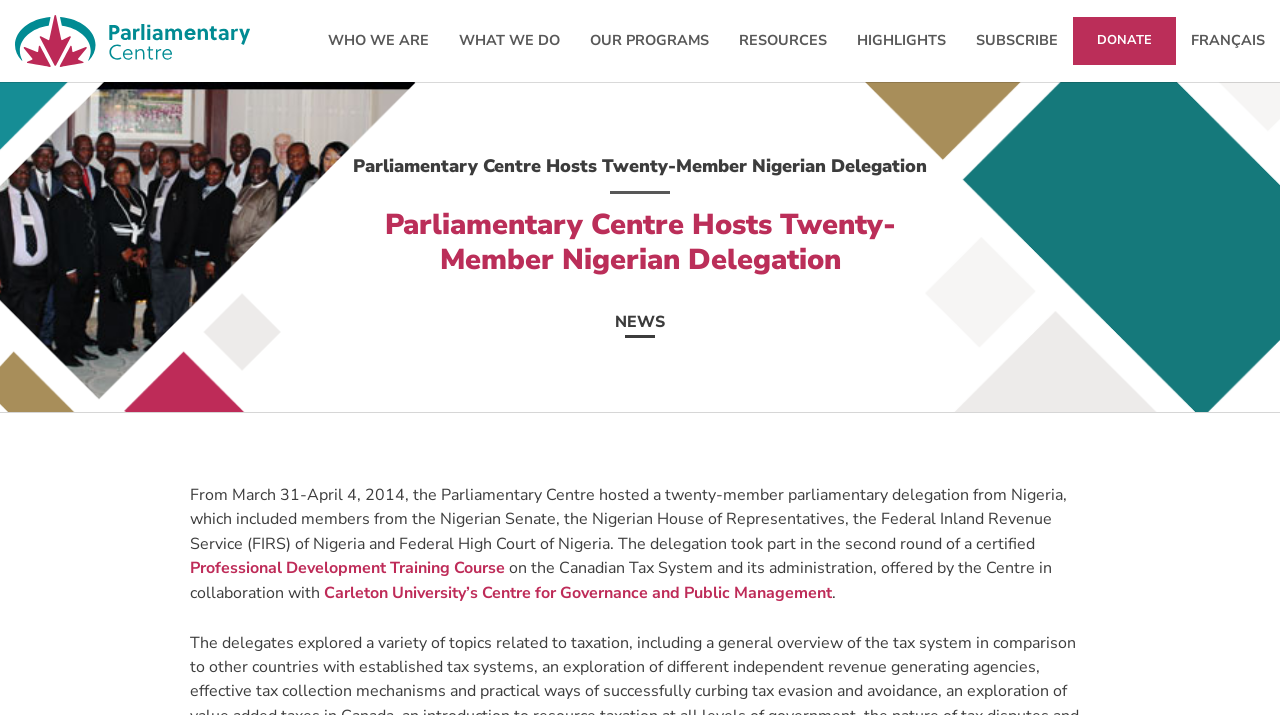Pinpoint the bounding box coordinates of the clickable area needed to execute the instruction: "go to the home page". The coordinates should be specified as four float numbers between 0 and 1, i.e., [left, top, right, bottom].

[0.0, 0.0, 0.207, 0.115]